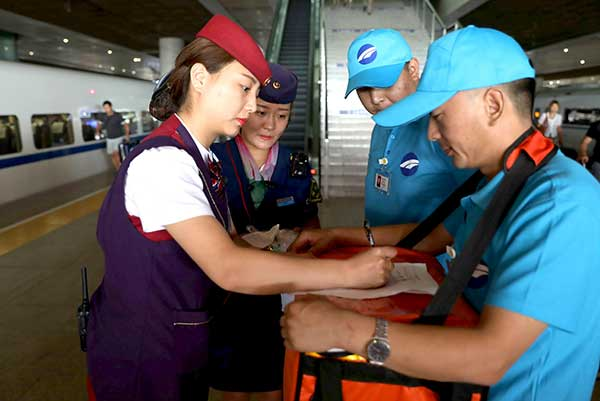Please provide a comprehensive response to the question based on the details in the image: When was this food delivery system implemented at major stations?

The caption states that this system was implemented since July 17 at major stations, which suggests that this is the specific date when the system was introduced.